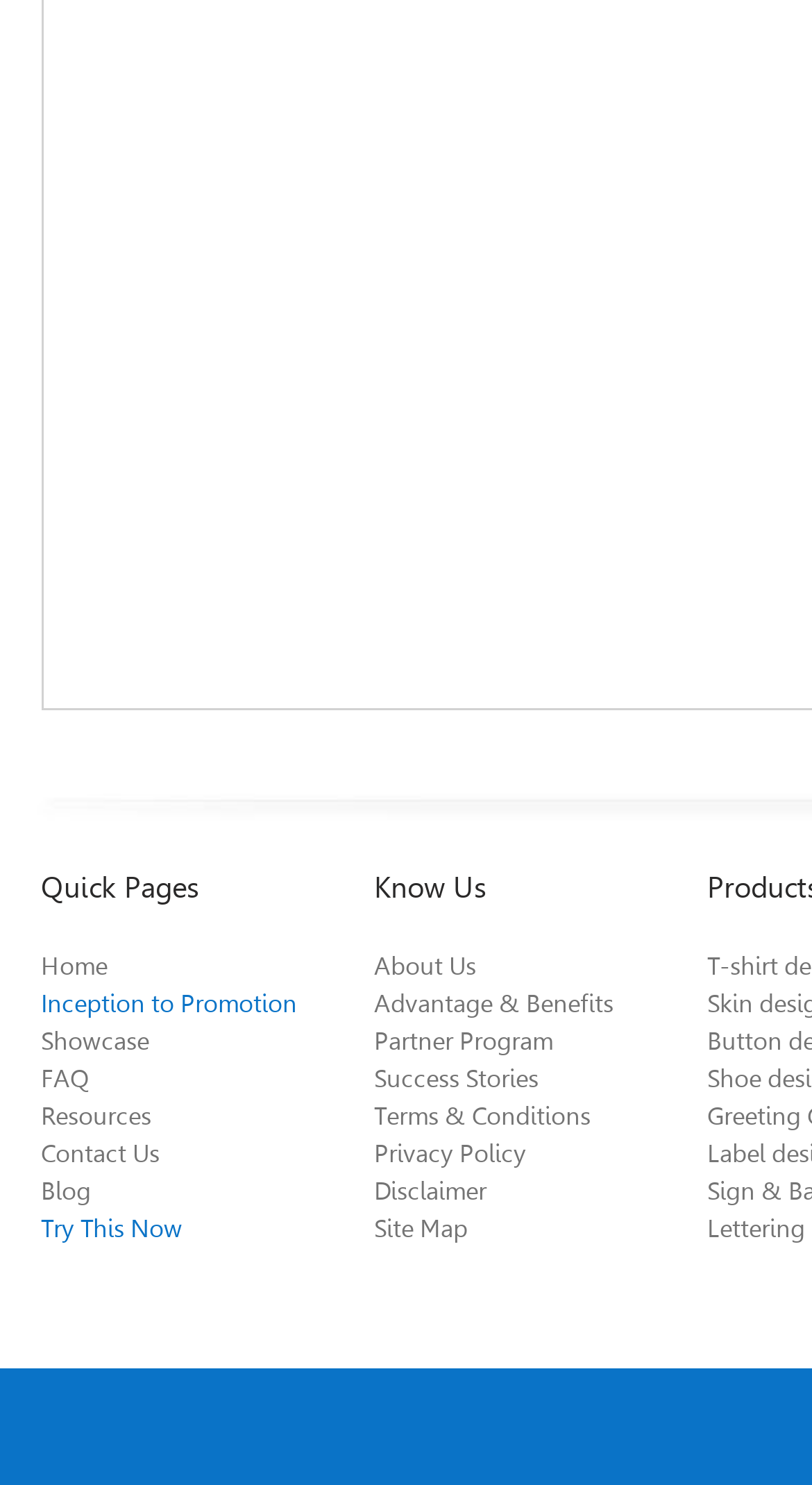Identify the bounding box coordinates of the region that should be clicked to execute the following instruction: "learn about inception to promotion".

[0.05, 0.665, 0.366, 0.685]